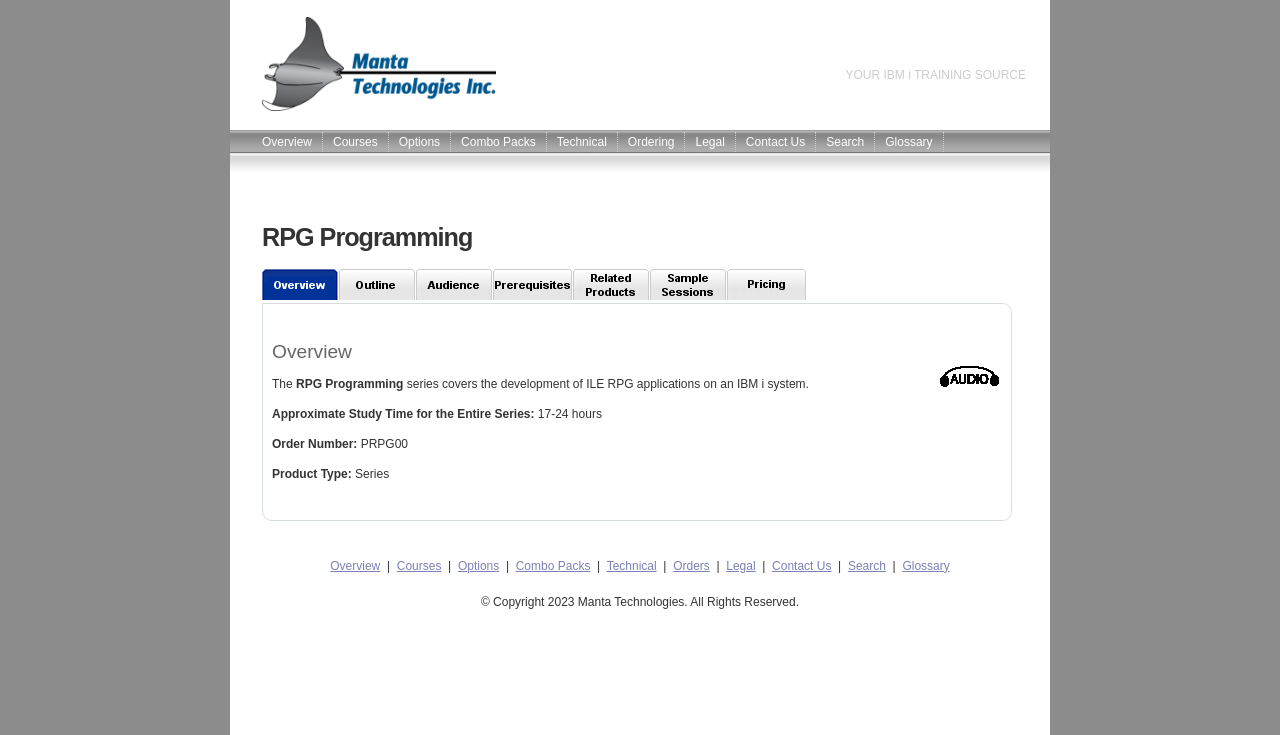What is the approximate study time for the entire RPG Programming series?
Based on the image, please offer an in-depth response to the question.

The approximate study time for the entire RPG Programming series is obtained from the StaticText element 'Approximate Study Time for the Entire Series: 17-24 hours' which is located in the middle of the webpage.